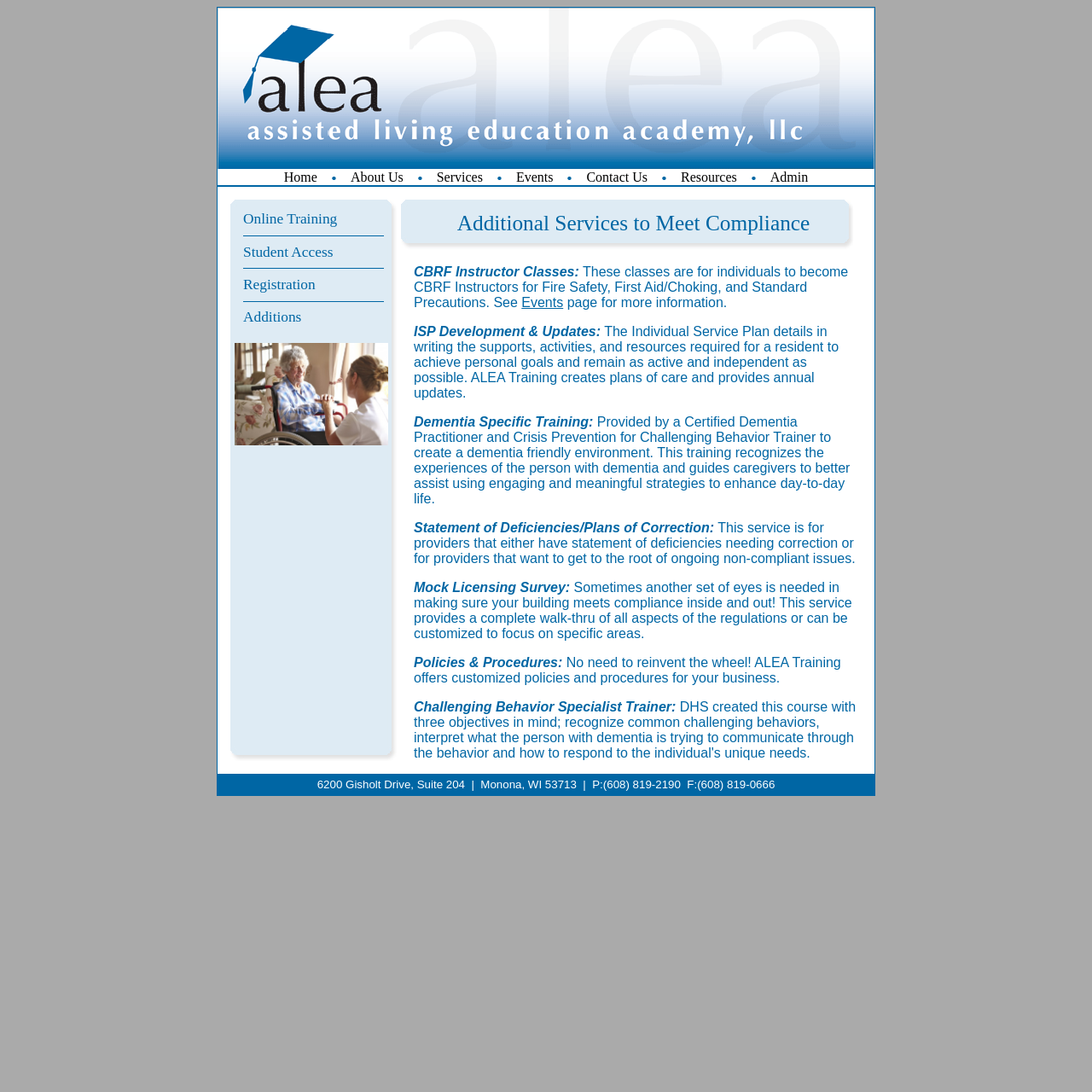Determine the bounding box coordinates for the area that needs to be clicked to fulfill this task: "Click Student Access". The coordinates must be given as four float numbers between 0 and 1, i.e., [left, top, right, bottom].

[0.223, 0.223, 0.305, 0.238]